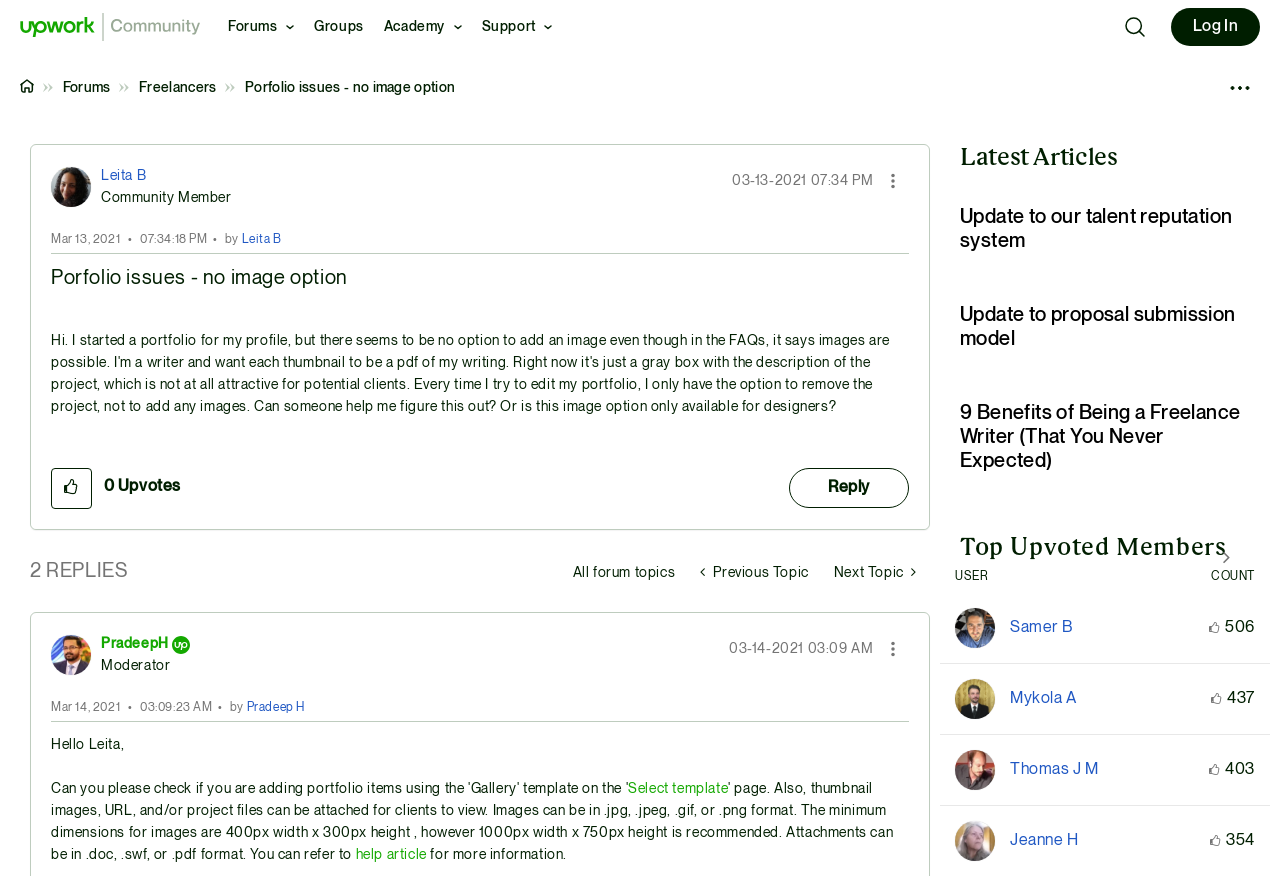What is the topic of the latest article listed on the webpage?
Please respond to the question with a detailed and informative answer.

I found the answer by looking at the list of latest articles, where the first article is titled 'Update to our talent reputation system'.